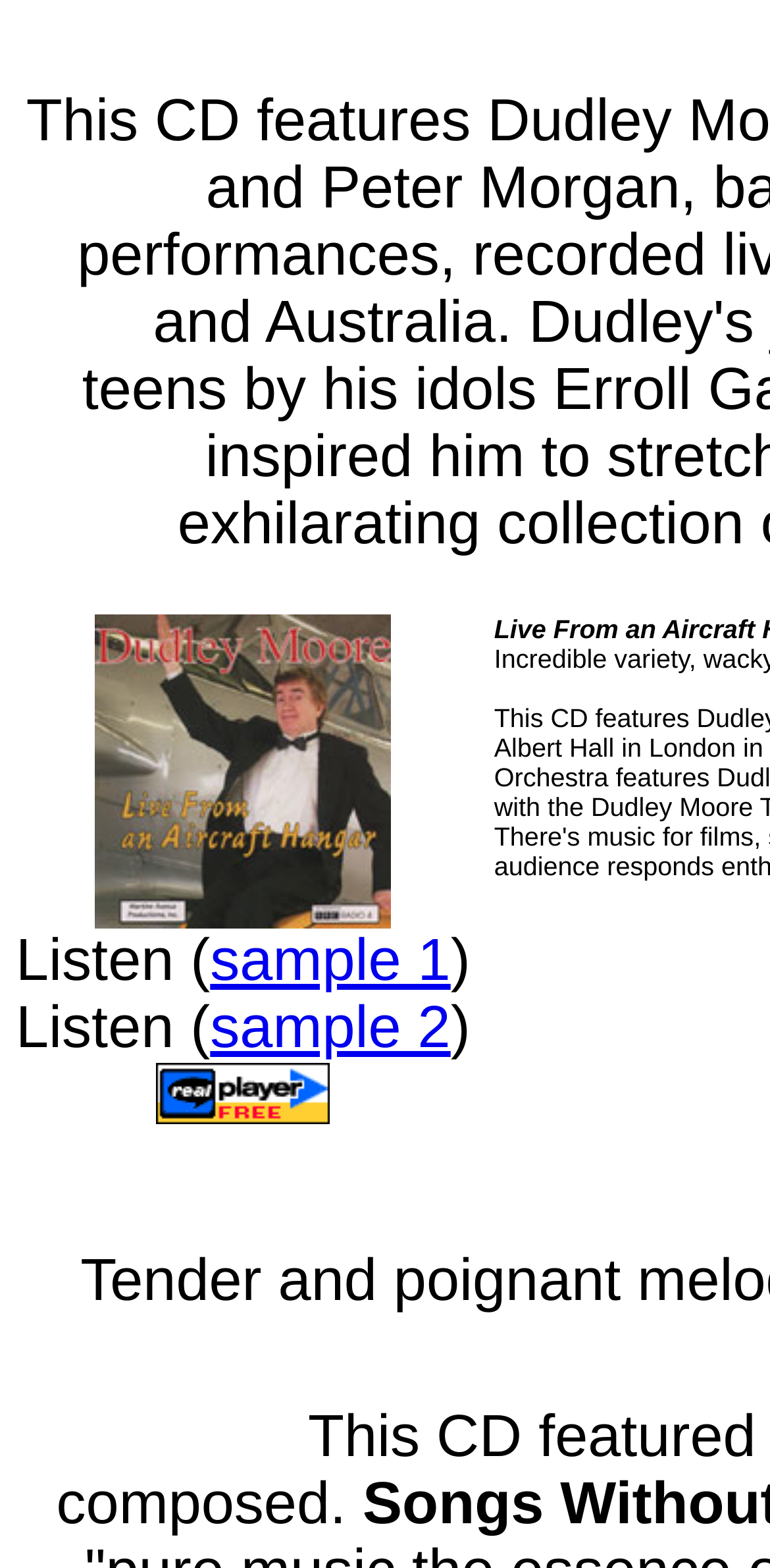Determine the bounding box coordinates for the UI element described. Format the coordinates as (top-left x, top-left y, bottom-right x, bottom-right y) and ensure all values are between 0 and 1. Element description: parent_node: Listen (sample 1)

[0.203, 0.706, 0.428, 0.721]